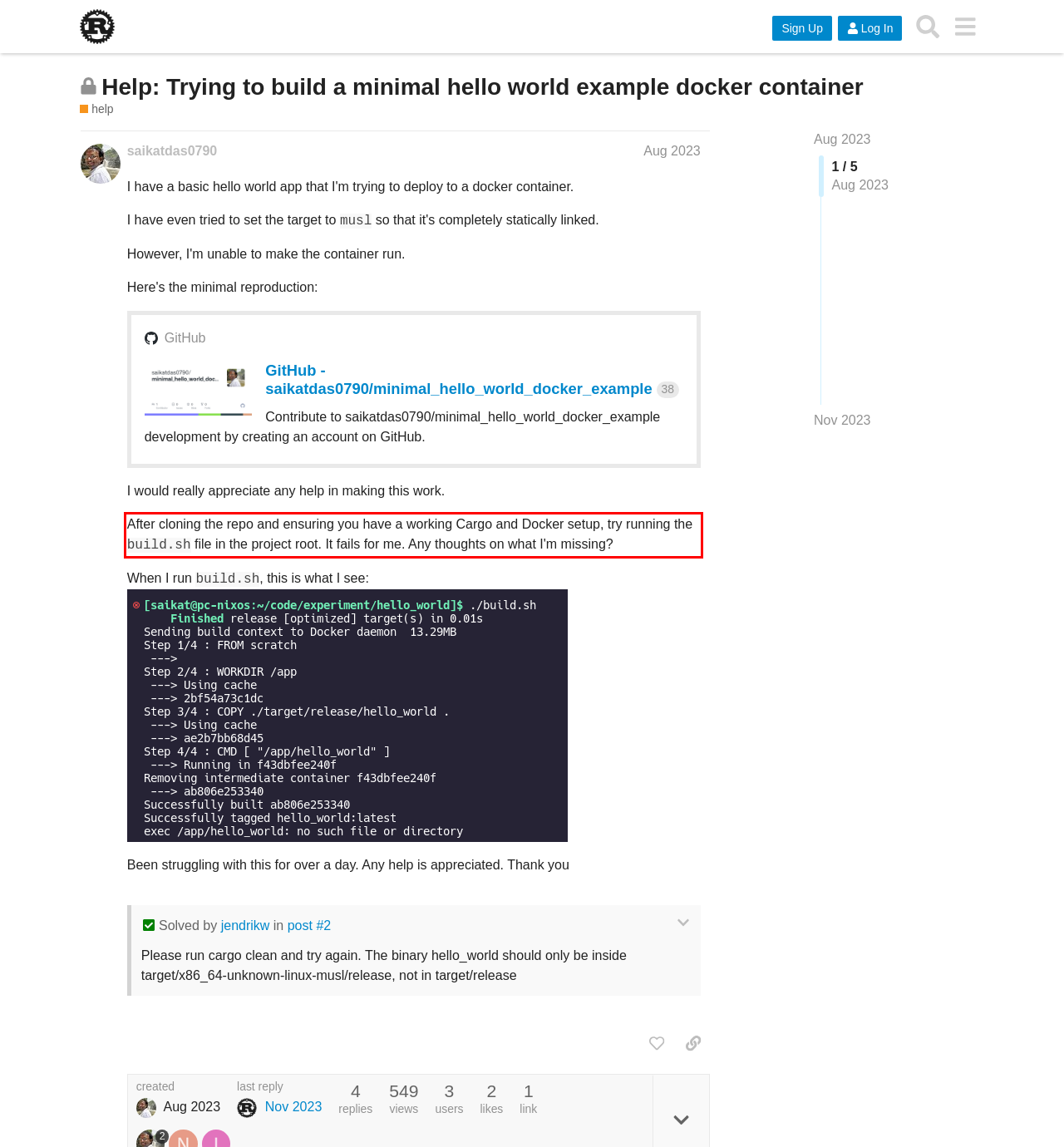You are provided with a screenshot of a webpage featuring a red rectangle bounding box. Extract the text content within this red bounding box using OCR.

After cloning the repo and ensuring you have a working Cargo and Docker setup, try running the build.sh file in the project root. It fails for me. Any thoughts on what I'm missing?